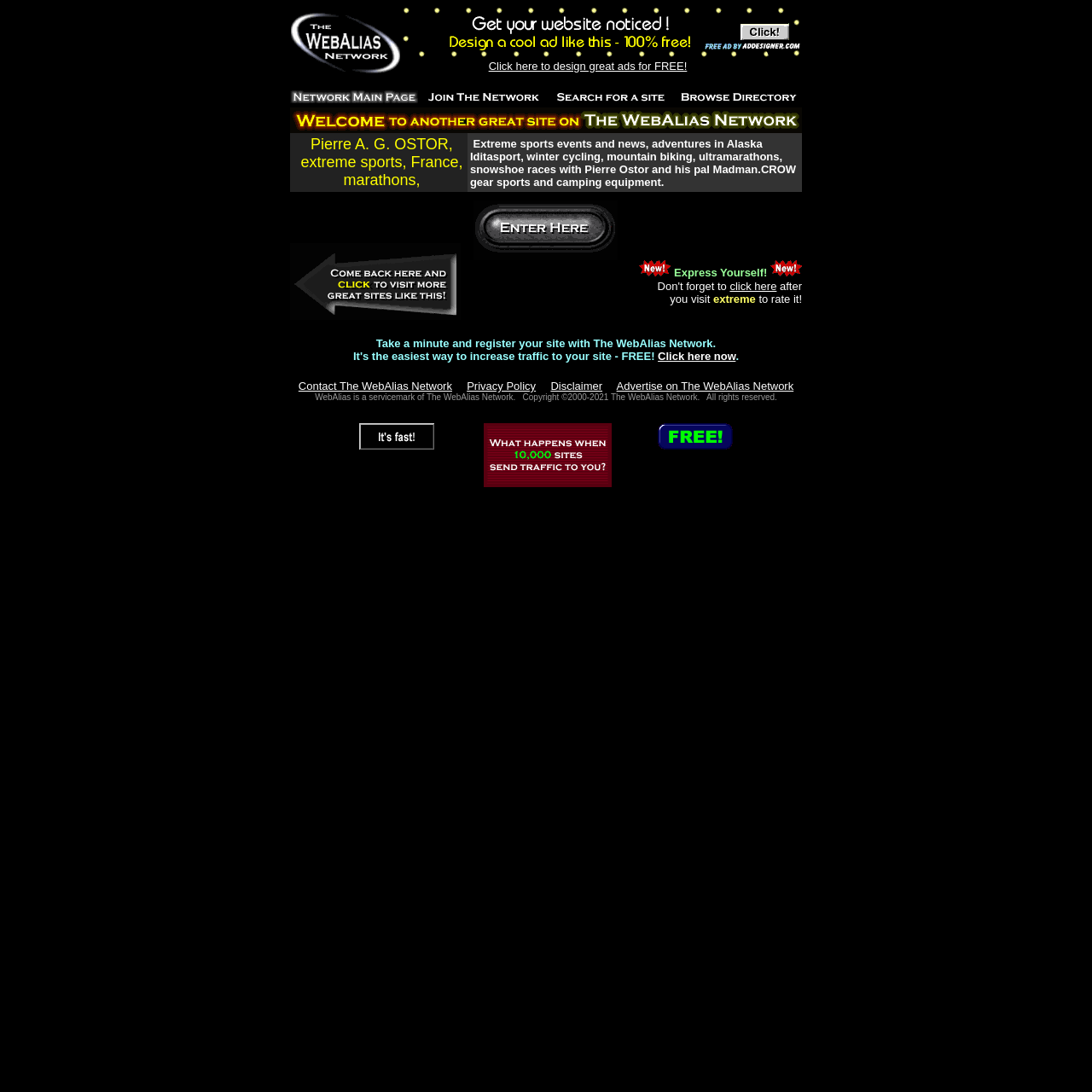Determine the coordinates of the bounding box that should be clicked to complete the instruction: "Rate this site". The coordinates should be represented by four float numbers between 0 and 1: [left, top, right, bottom].

[0.668, 0.256, 0.711, 0.268]